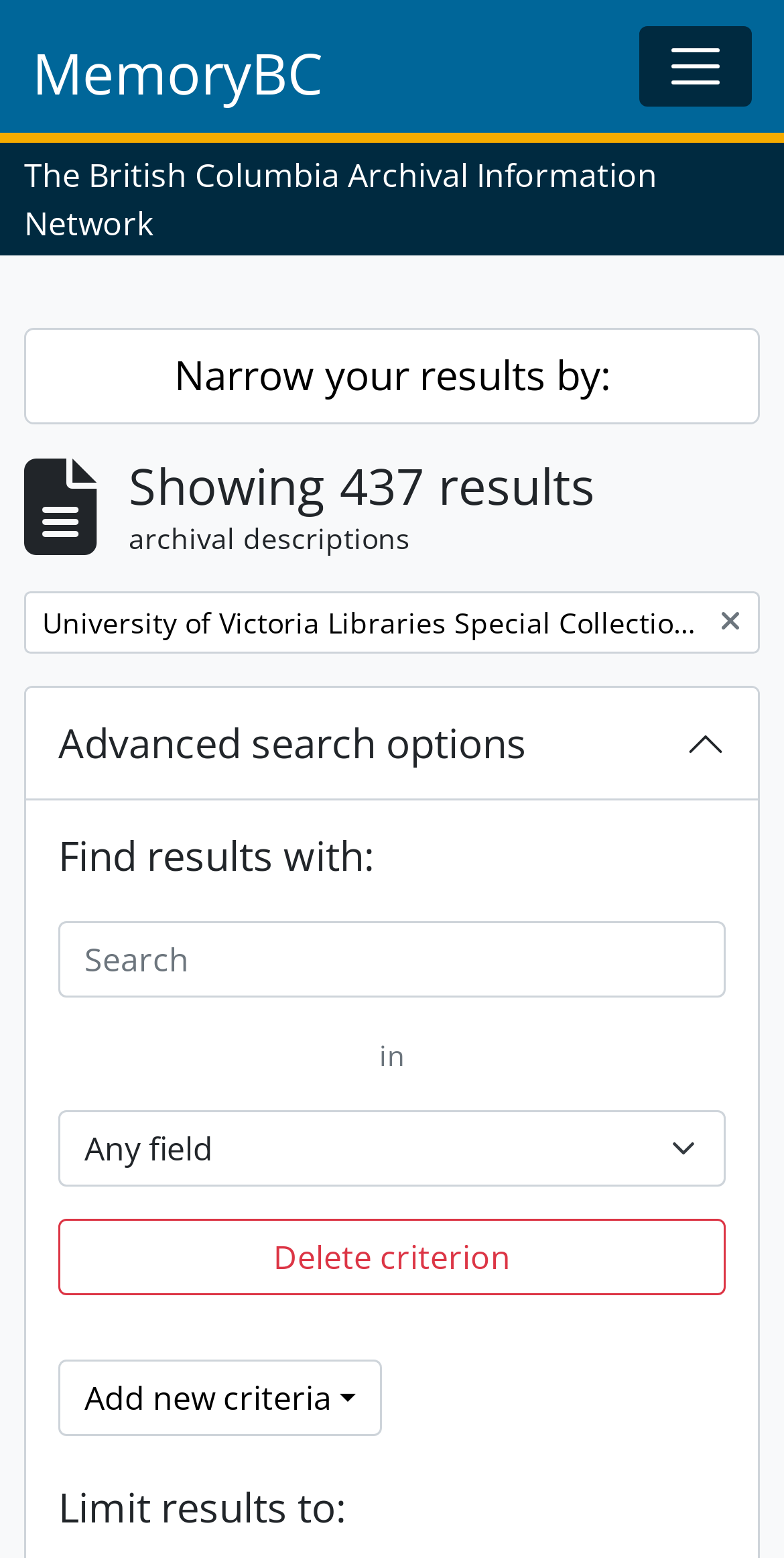Summarize the webpage comprehensively, mentioning all visible components.

The webpage is a search results page for archival descriptions, titled "Information object browse - MemoryBC". At the top, there is a main navigation section with a link to "MemoryBC" and a toggle navigation button. Below this, there is a static text element displaying the title "The British Columbia Archival Information Network".

The main content area is divided into several sections. On the left side, there is a section titled "Narrow your results by:" with a button to expand or collapse it. Below this, there is a heading indicating that 437 results are being shown. 

On the right side, there is a section with a link to remove a filter for "University of Victoria Libraries Special Collections". Below this, there is an advanced search options section with a heading and a button to expand or collapse it. Within this section, there are several form elements, including a search textbox, a combobox, and a link to delete a criterion. There is also a button to add new criteria.

At the bottom of the page, there is a section titled "Limit results to:". Overall, the webpage appears to be a search results page with various filters and options to refine the search.